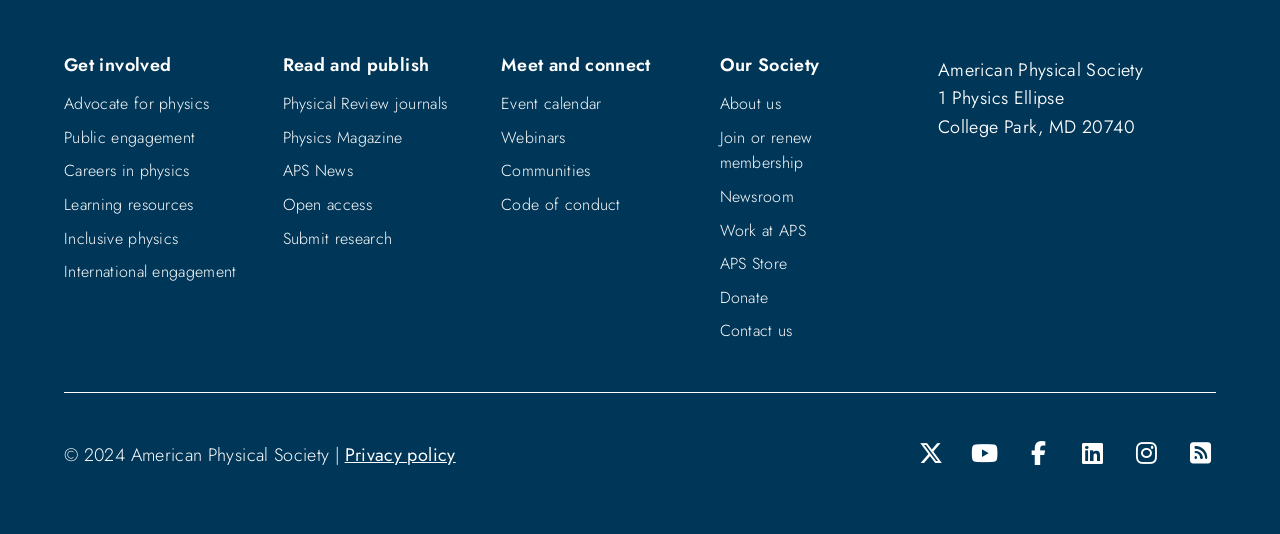Determine the bounding box coordinates of the area to click in order to meet this instruction: "Follow APS on Twitter".

[0.716, 0.828, 0.739, 0.871]